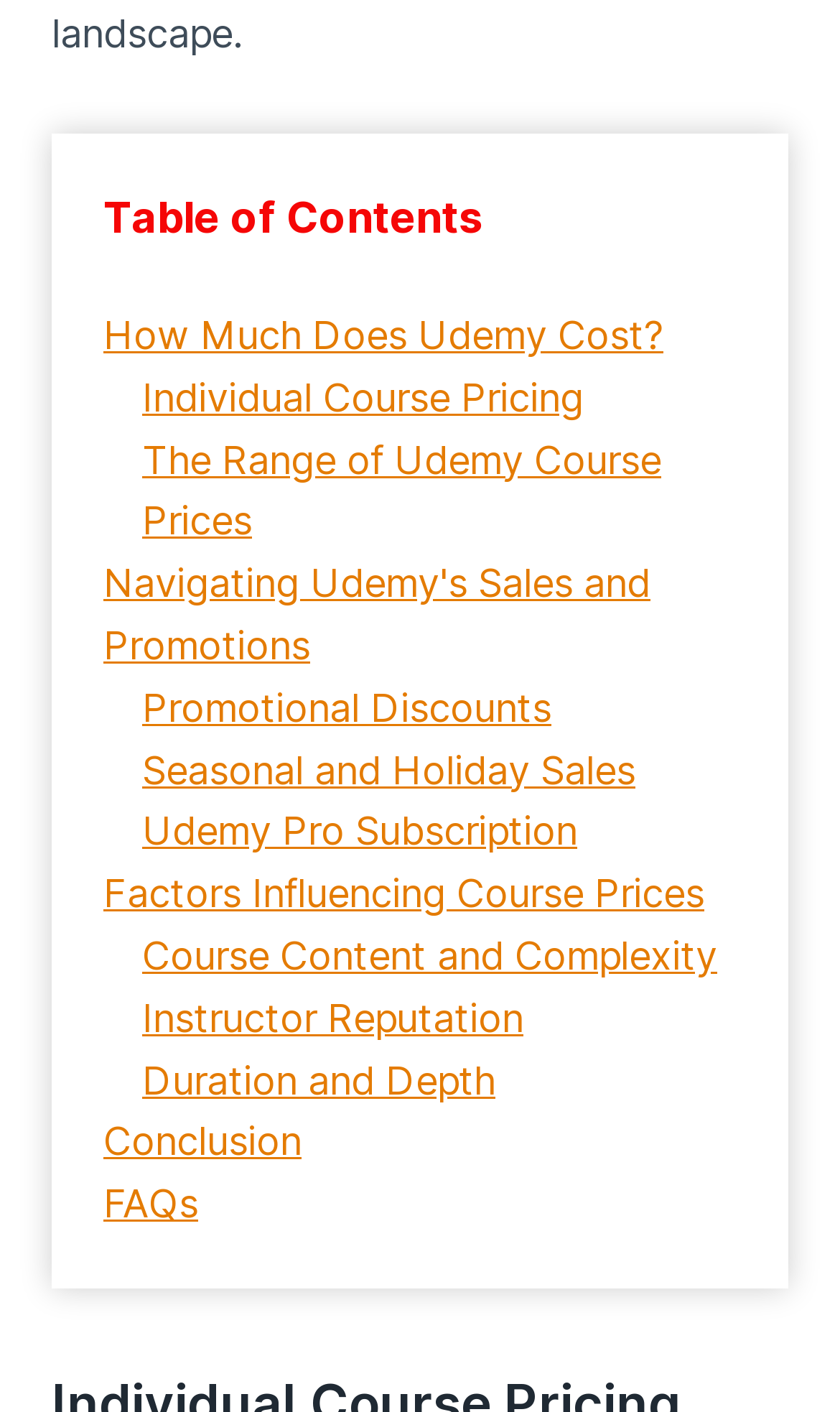Examine the image carefully and respond to the question with a detailed answer: 
What is the purpose of the 'FAQs' section?

The 'FAQs' section is typically used to provide answers to frequently asked questions about a topic, in this case, Udemy course pricing, allowing users to quickly find answers to common questions they may have.